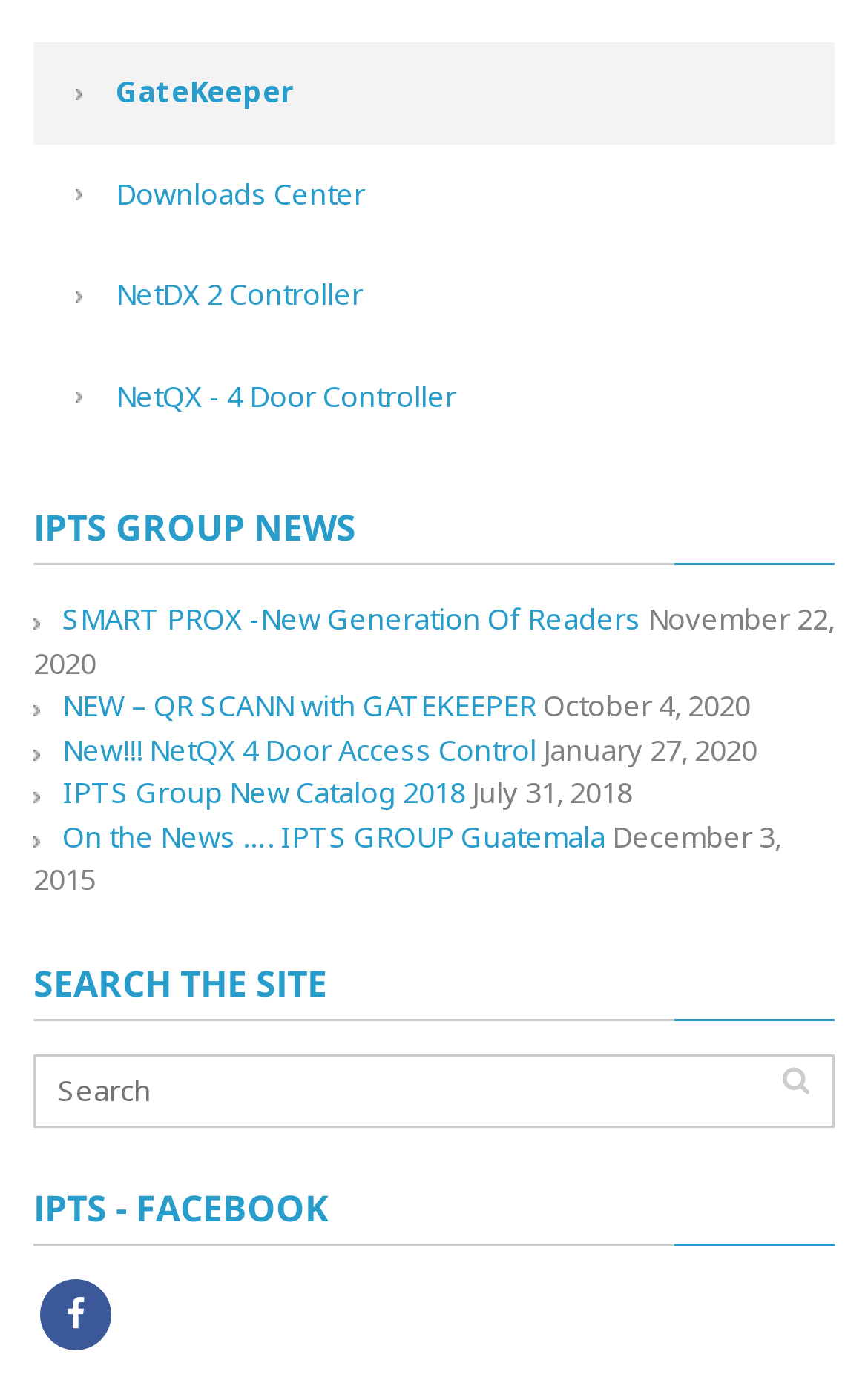How many news articles are listed?
Answer the question with a single word or phrase by looking at the picture.

5